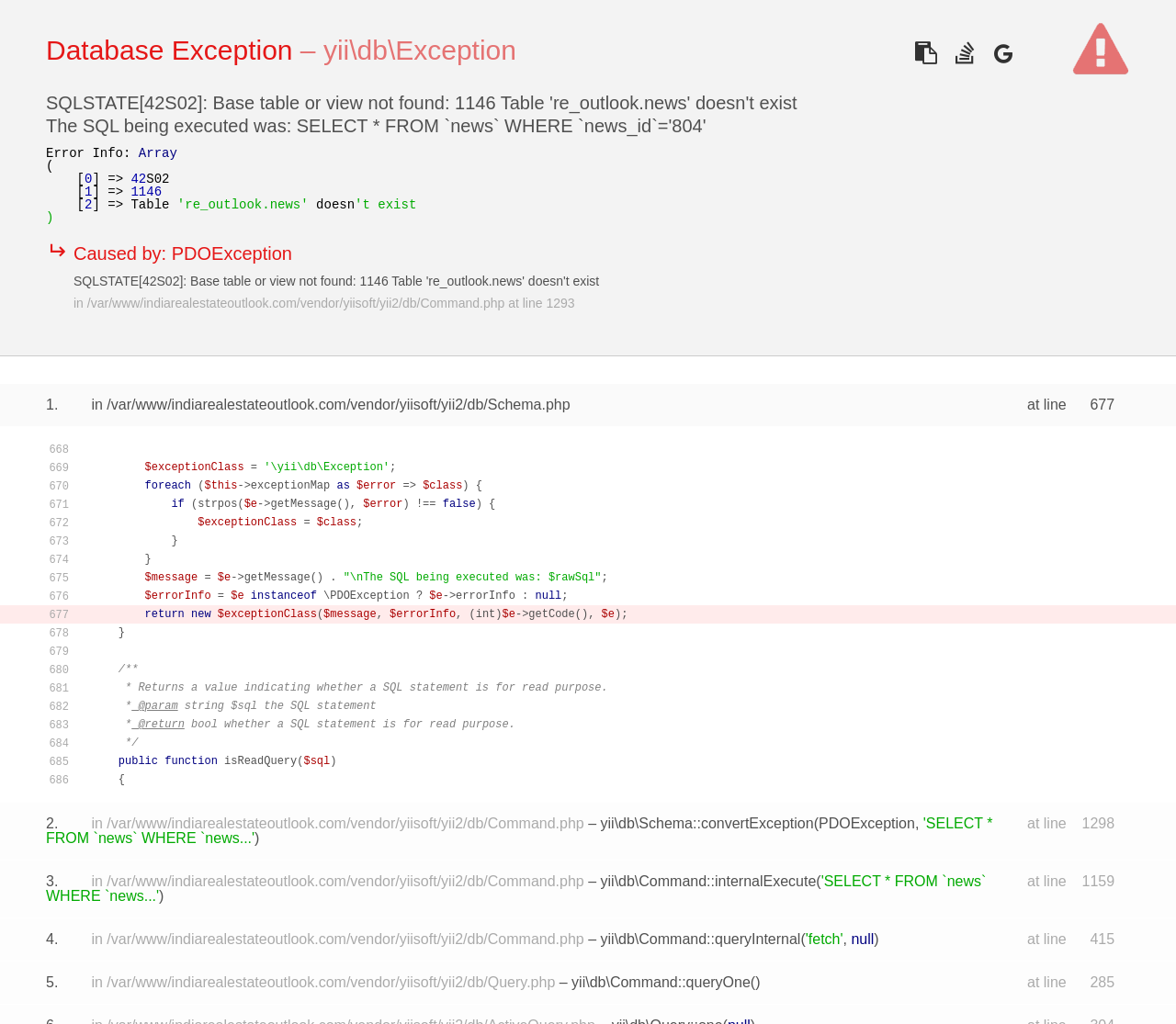What is the line number where the error occurred?
Please answer the question with a detailed response using the information from the screenshot.

The line number where the error occurred is mentioned in the static text element, which is '1293'. This suggests that the error occurred on line 1293 of the Command.php file.